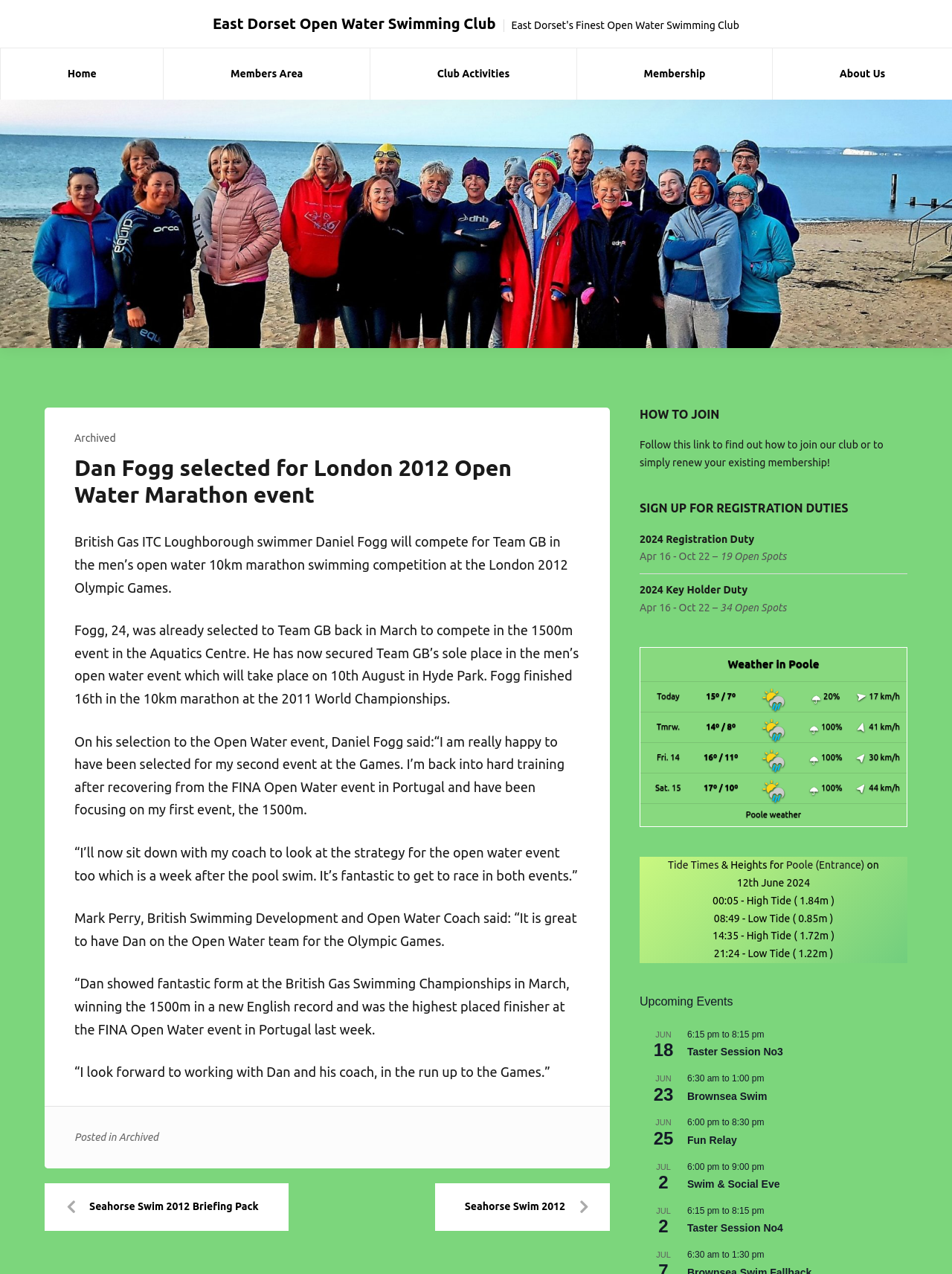What is the date of the open water event at the London 2012 Olympic Games?
Using the visual information, answer the question in a single word or phrase.

10th August